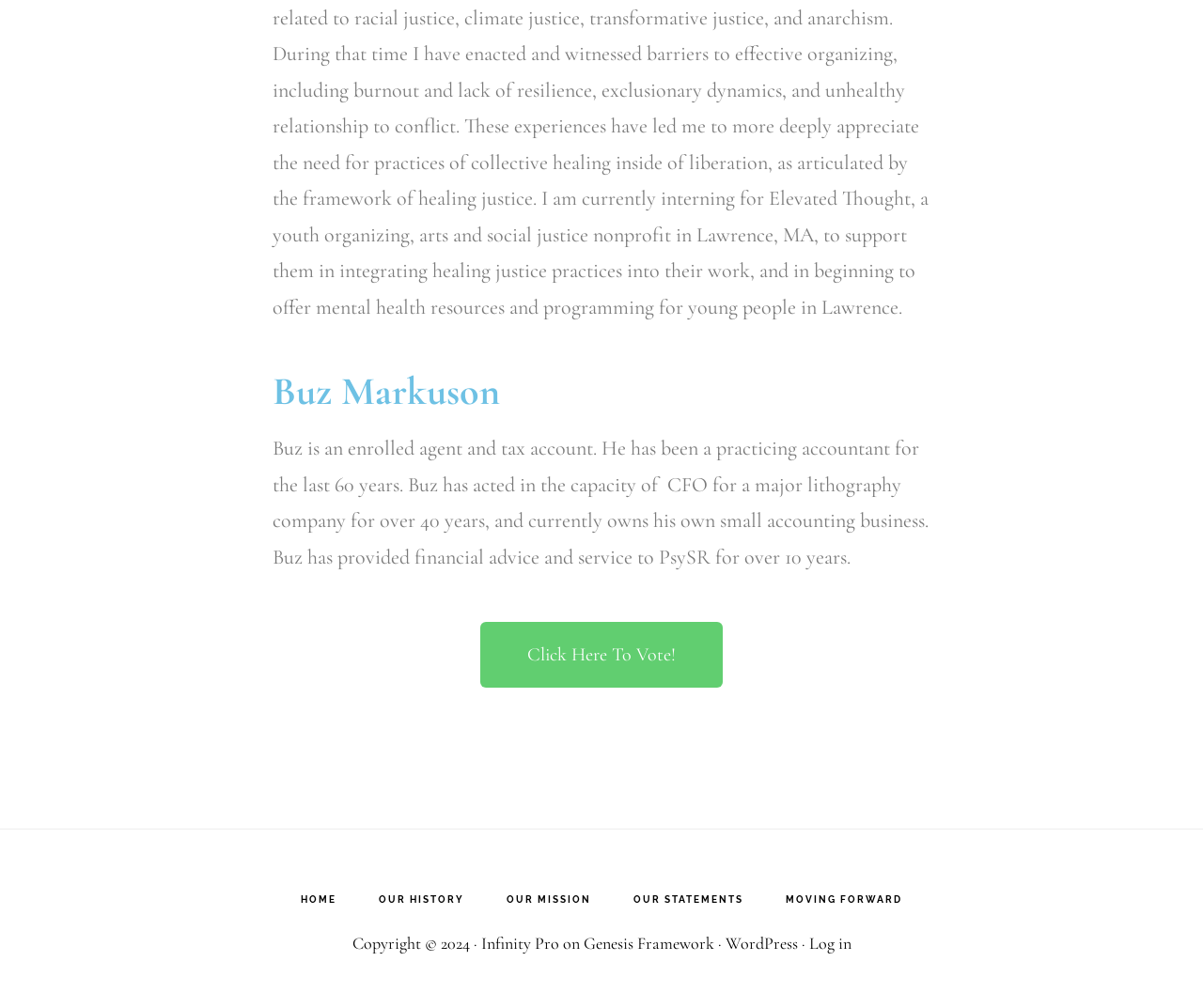Identify the bounding box coordinates of the clickable region necessary to fulfill the following instruction: "Log in to the website". The bounding box coordinates should be four float numbers between 0 and 1, i.e., [left, top, right, bottom].

[0.672, 0.926, 0.707, 0.946]